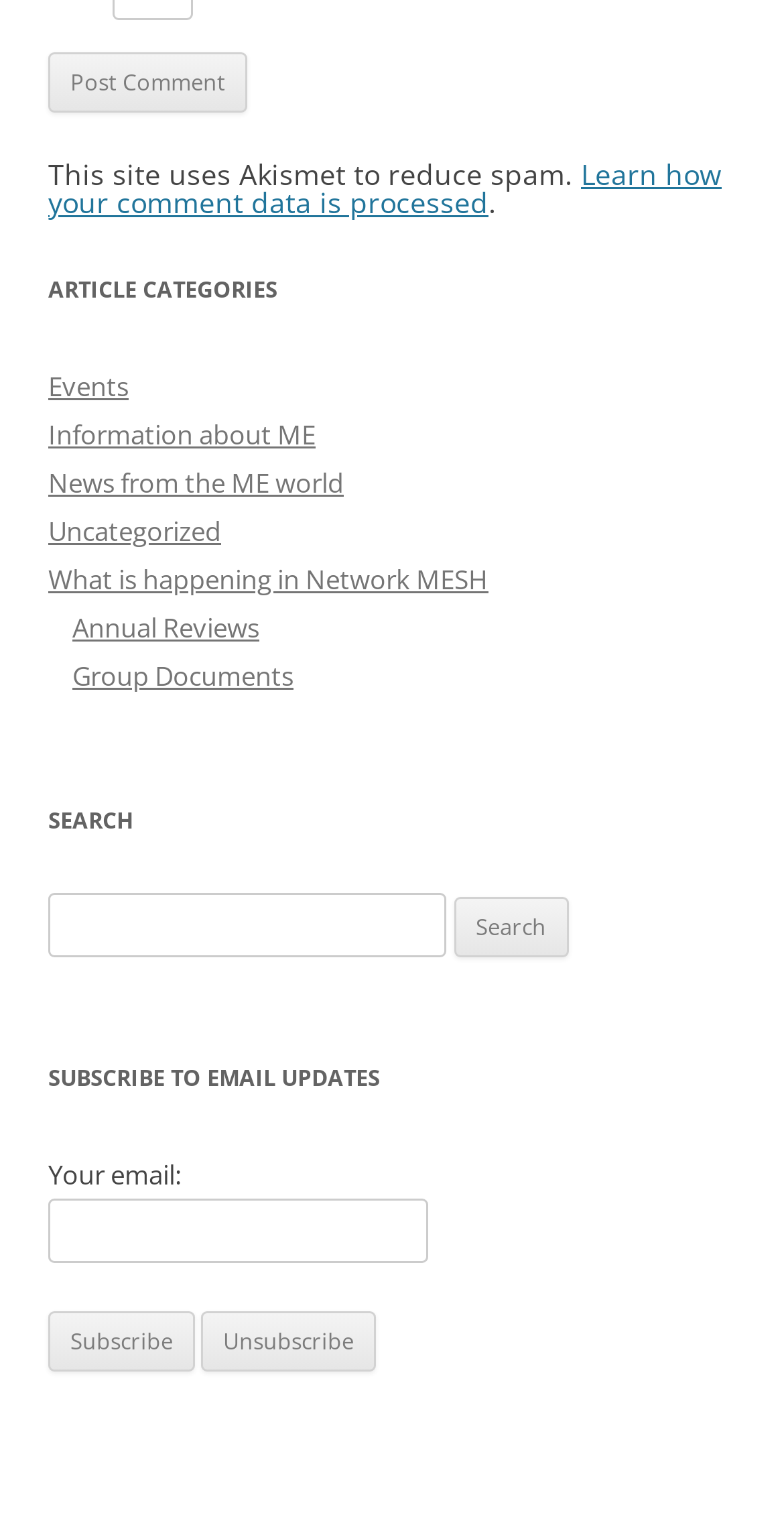Specify the bounding box coordinates of the region I need to click to perform the following instruction: "Post a comment". The coordinates must be four float numbers in the range of 0 to 1, i.e., [left, top, right, bottom].

[0.062, 0.035, 0.315, 0.075]